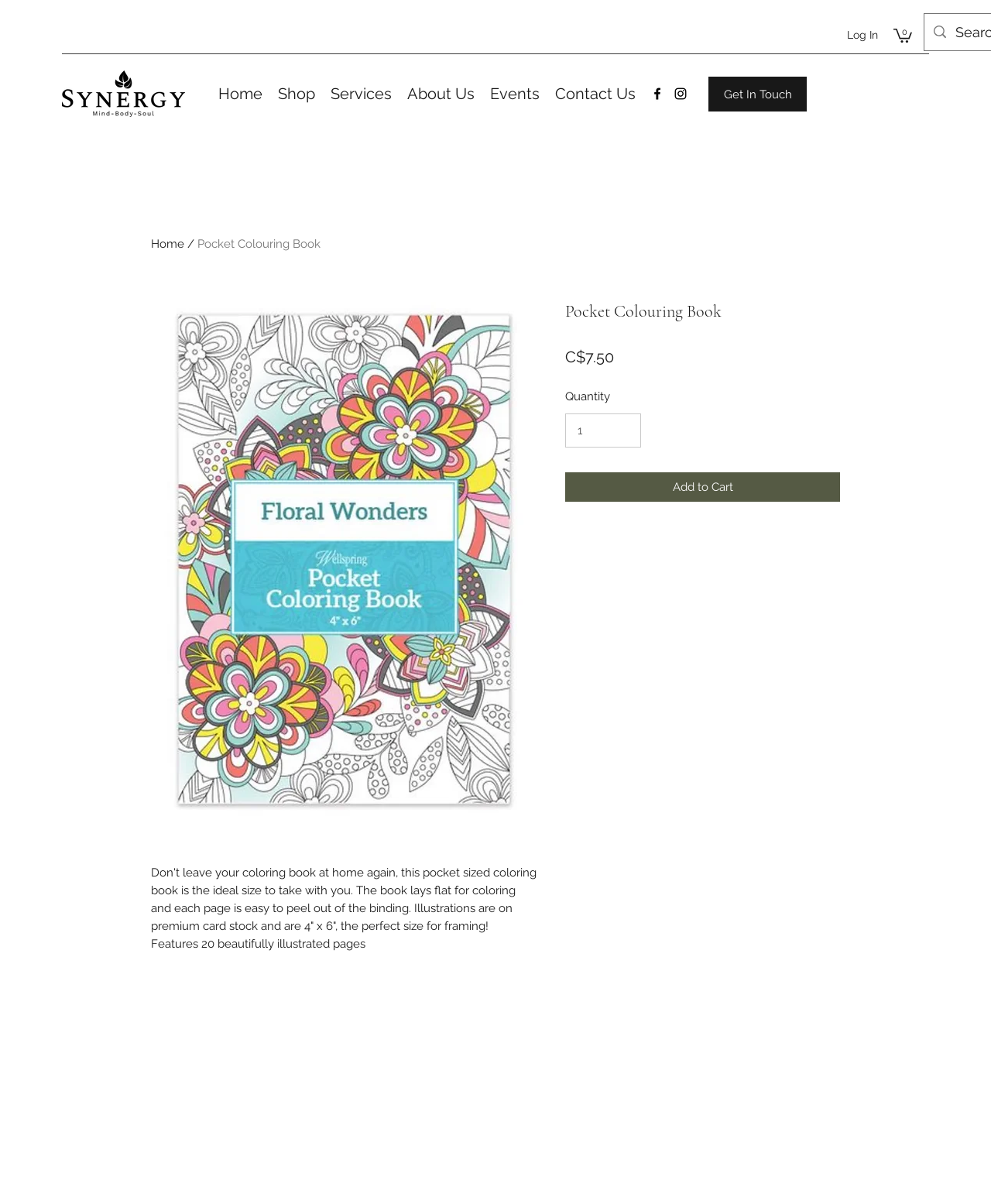Respond to the question with just a single word or phrase: 
How many items can be added to the cart at once?

6